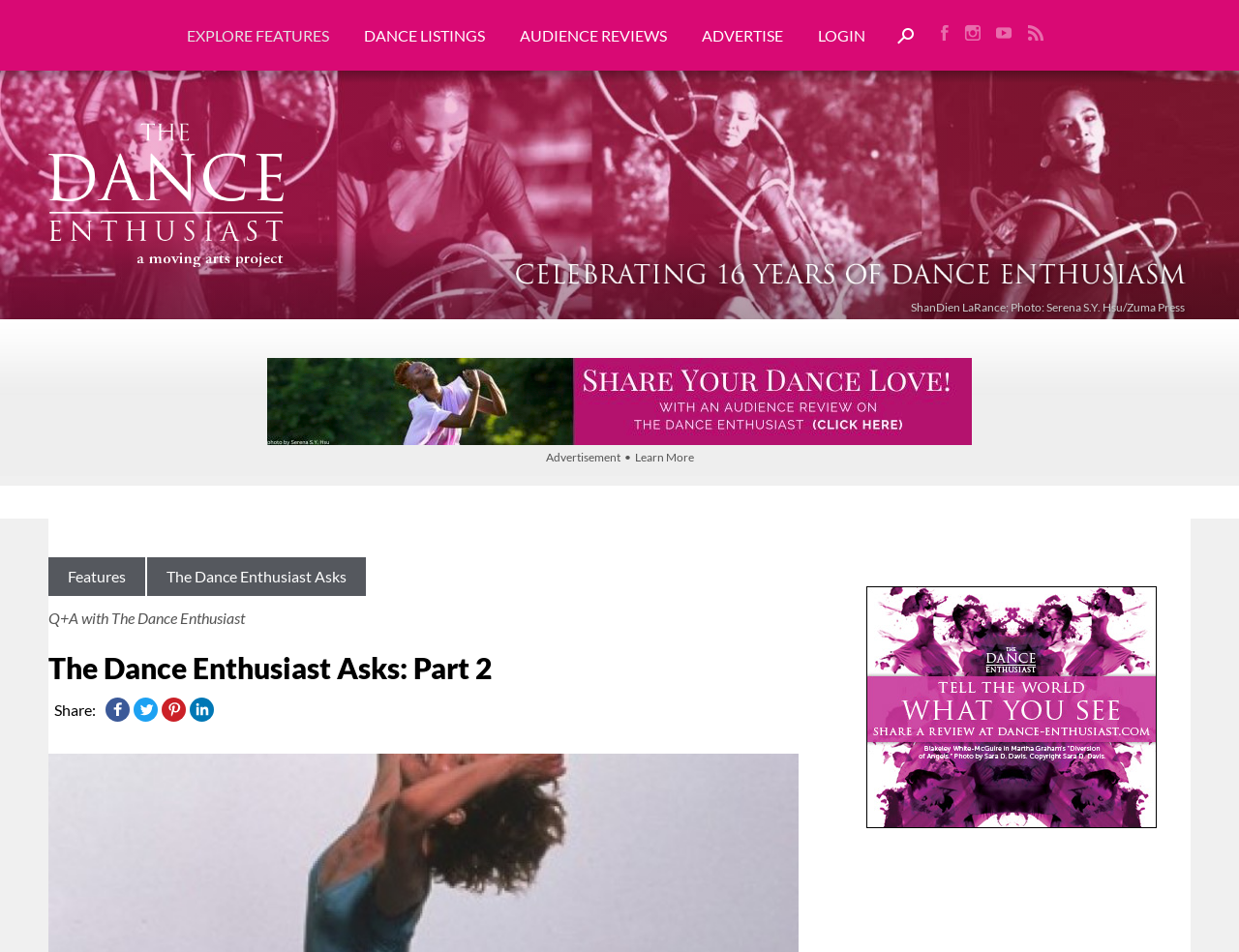Answer this question in one word or a short phrase: What is the description of the image with a Black Woman in a contemplative dance?

a Black Woman's upper body, face and arms highlighted